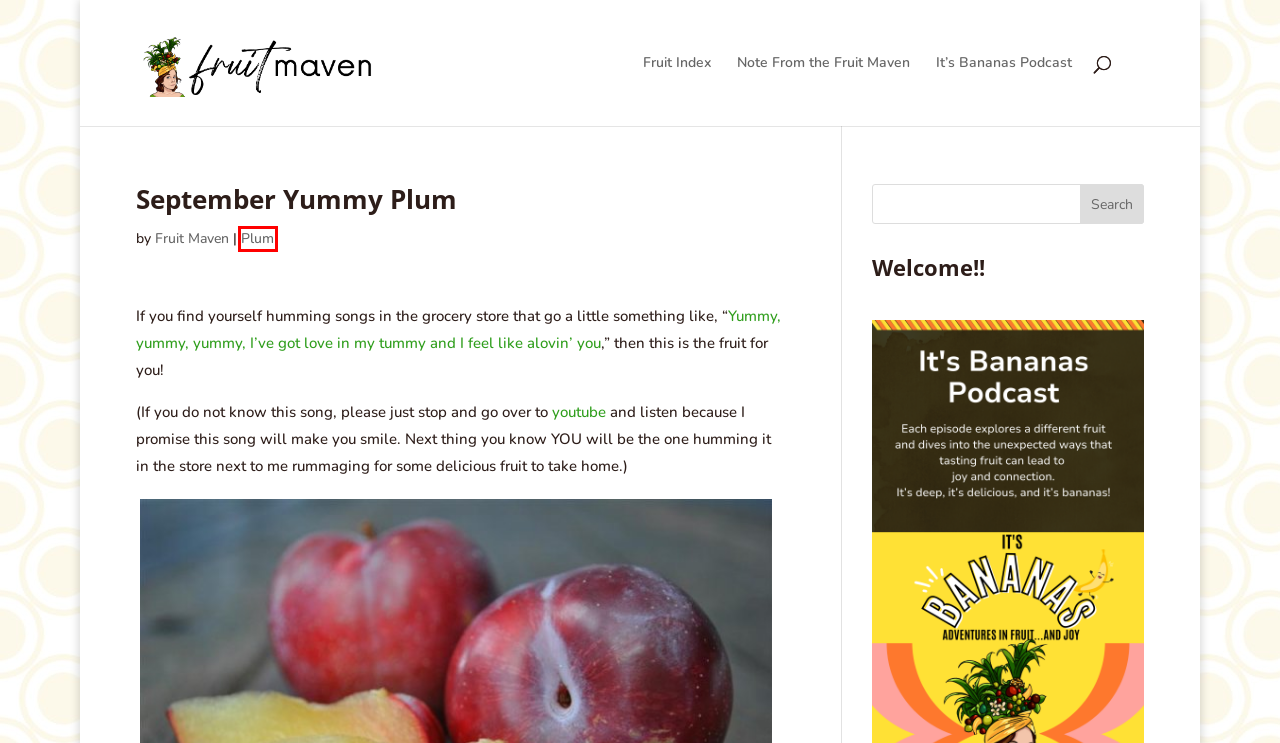Review the webpage screenshot and focus on the UI element within the red bounding box. Select the best-matching webpage description for the new webpage that follows after clicking the highlighted element. Here are the candidates:
A. It’s Bananas Podcast | Fruit Maven
B. Fruit Maven | Fruit Maven
C. Happiness and Juicy Living
D. Mango | Fruit Maven
E. Fruit Blog | Fruit Maven
F. Fruit Blog and Fruit Reviews | Fruit Maven
G. Plum | Fruit Maven
H. Podcast | Fruit Maven

G